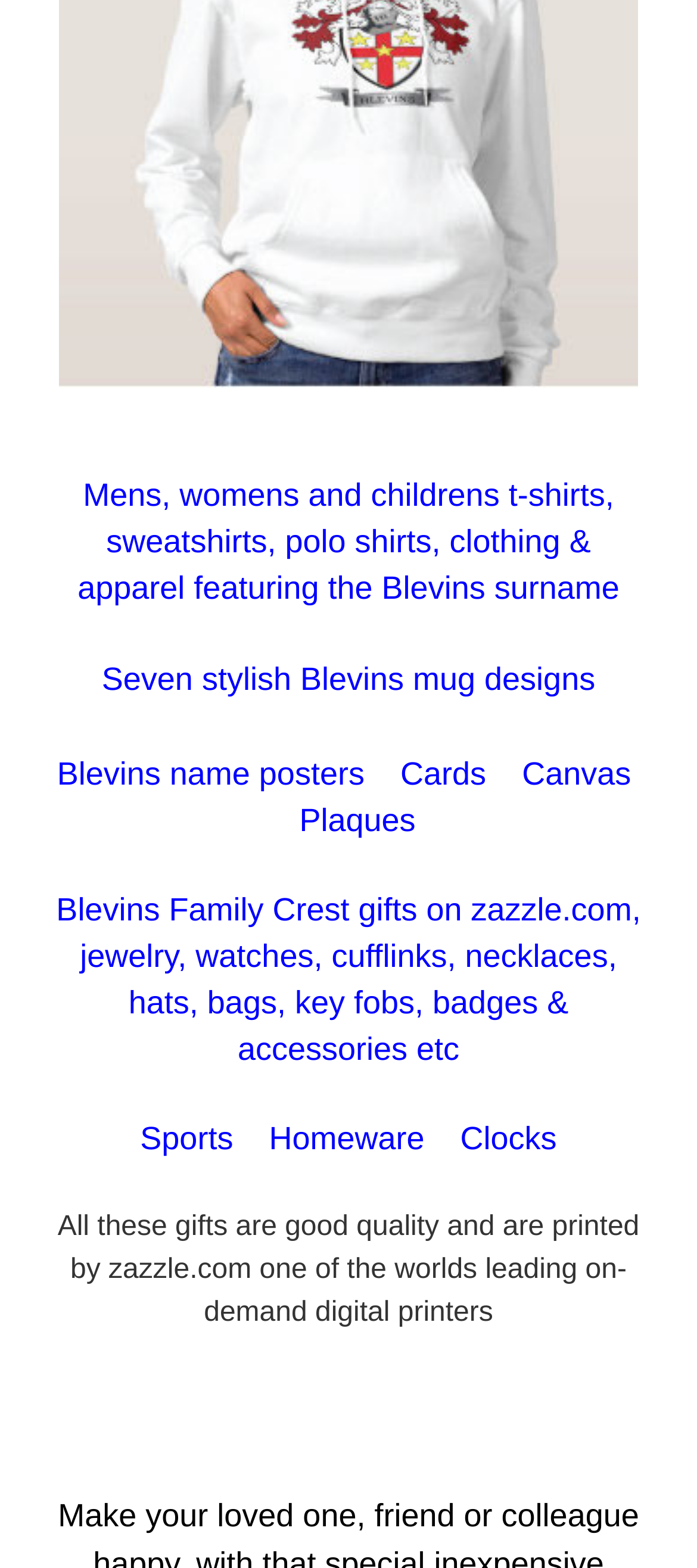Can you specify the bounding box coordinates for the region that should be clicked to fulfill this instruction: "Browse Homeware products".

[0.386, 0.714, 0.609, 0.737]